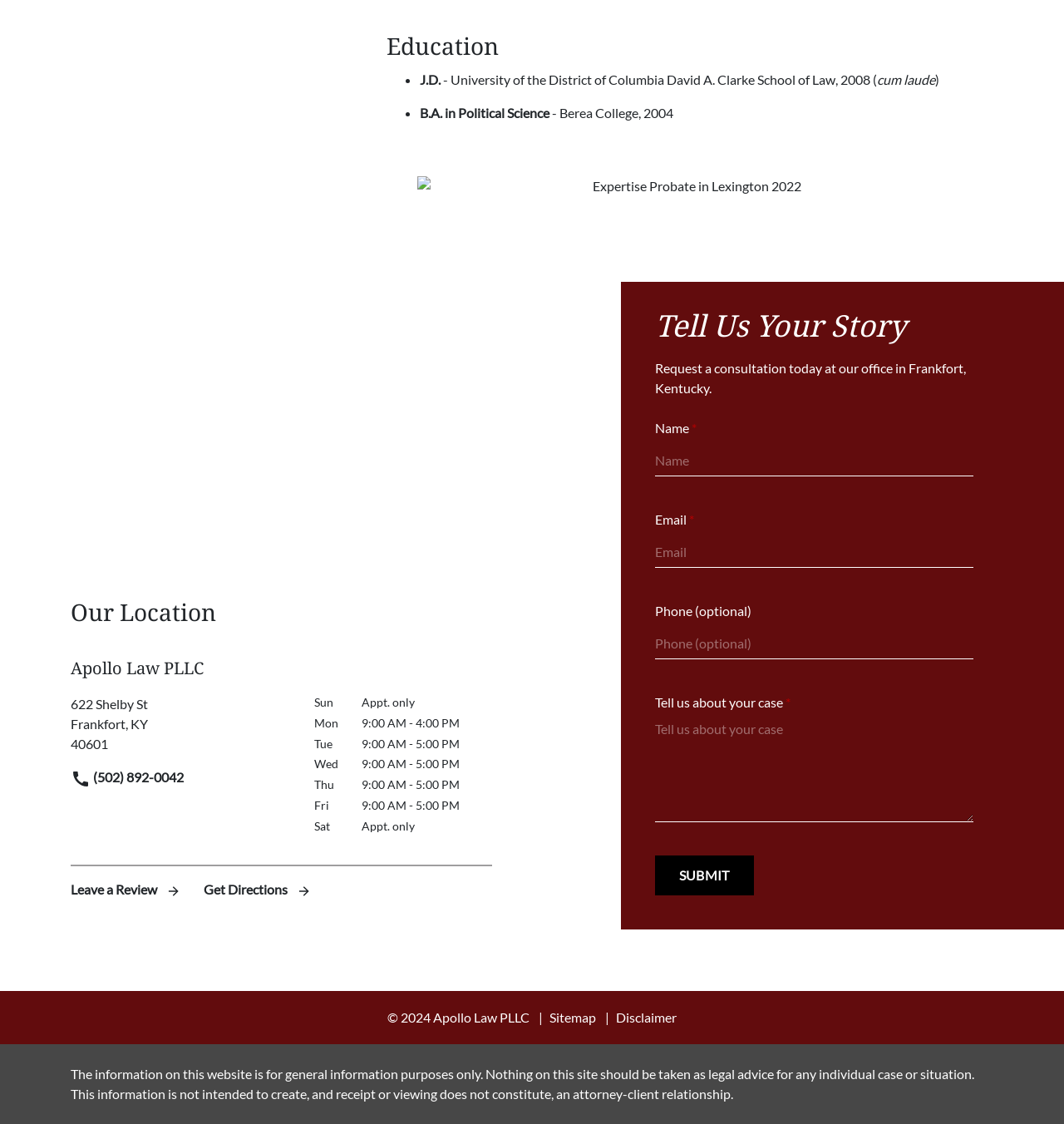What is the degree earned by the attorney?
Answer with a single word or short phrase according to what you see in the image.

J.D.